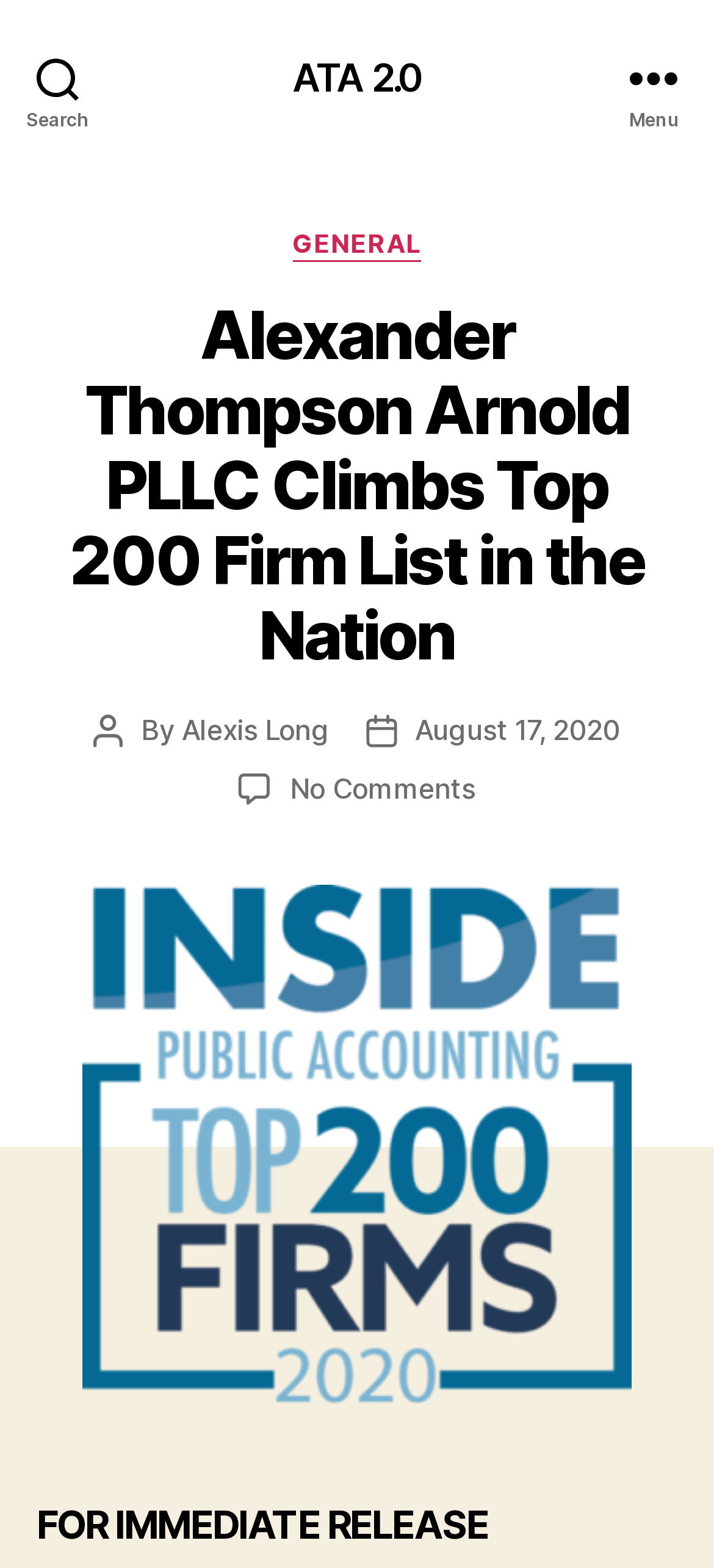Give an extensive and precise description of the webpage.

The webpage is about Alexander Thompson Arnold PLLC, a company that has achieved a ranking of 136 on the 2020 INSIDE Public Accounting (IPA) Top 200 Firms list, an improvement from its previous ranking of 147. 

At the top left of the page, there is a search button. Next to it, on the top center, is a link to "ATA 2.0". On the top right, there is a menu button. 

When the menu button is expanded, a header section appears below it, taking up the full width of the page. This section contains a category section with a "GENERAL" link, a heading that announces the company's achievement, and information about the post, including the author, Alexis Long, and the post date, August 17, 2020. 

Below the header section, there is a figure that spans the full width of the page, containing an image of the IPA Top 200 logo. 

At the very bottom of the page, there is a heading that reads "FOR IMMEDIATE RELEASE".